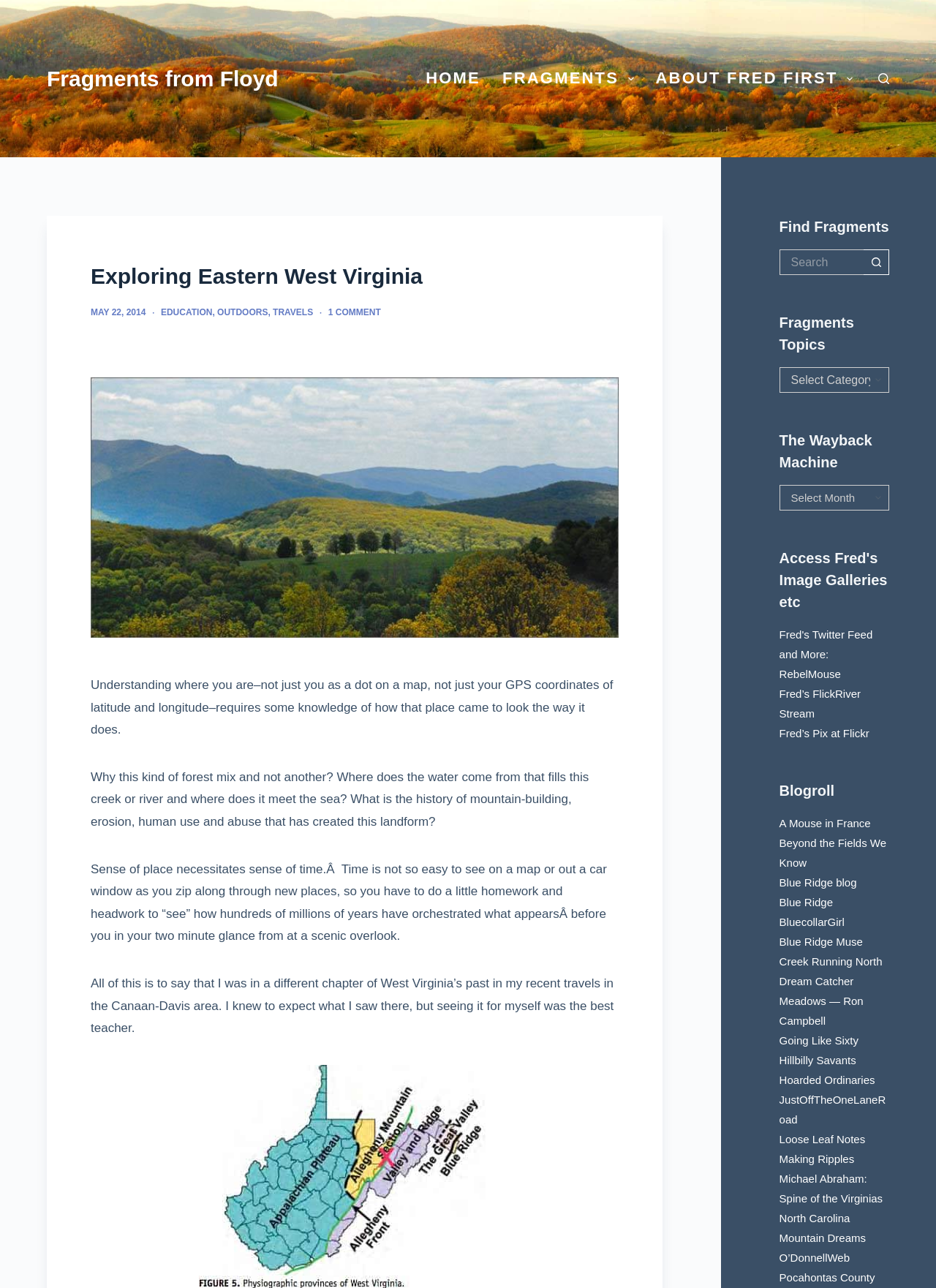Using the format (top-left x, top-left y, bottom-right x, bottom-right y), and given the element description, identify the bounding box coordinates within the screenshot: 1 Comment

[0.351, 0.239, 0.407, 0.246]